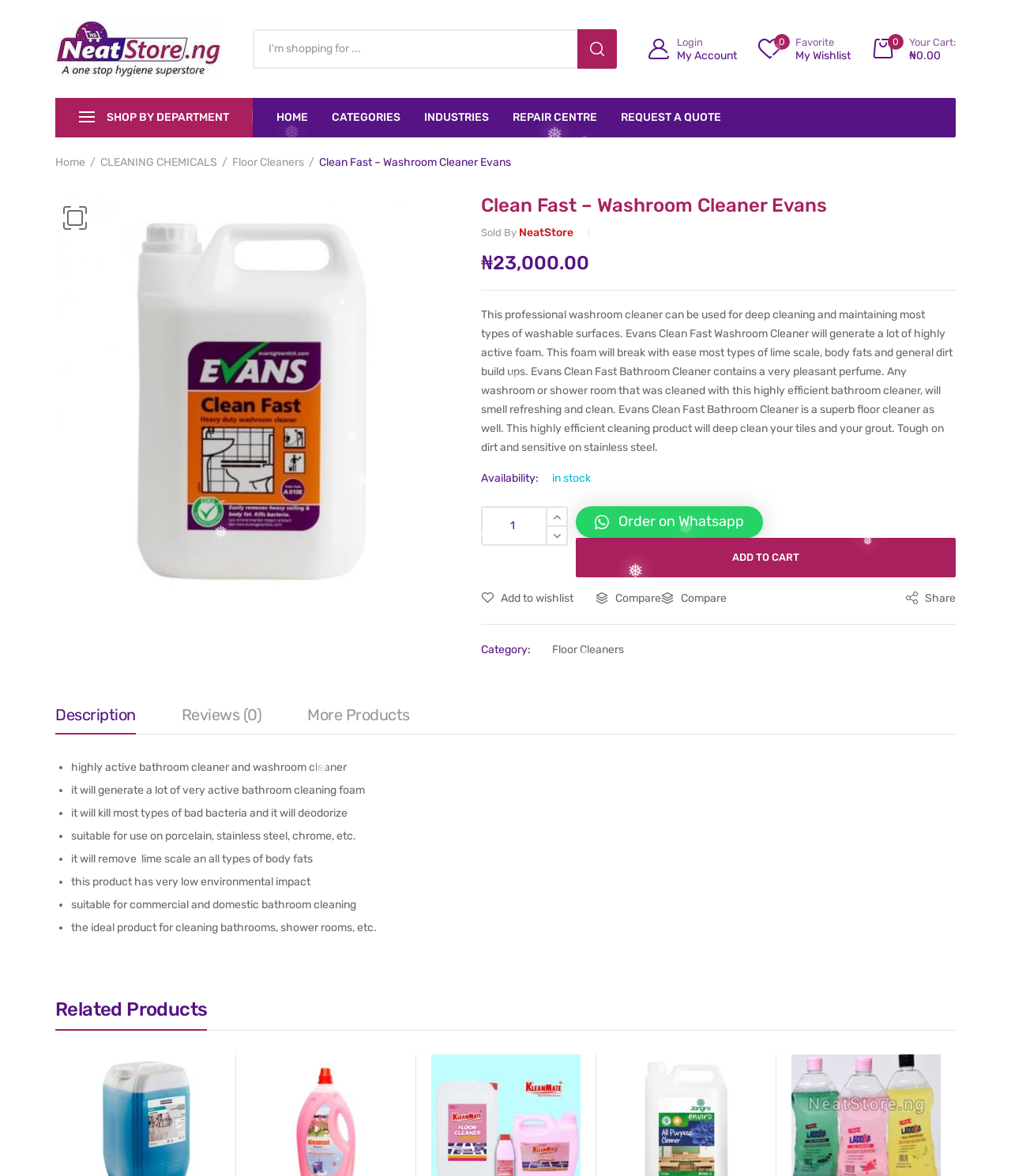Please identify the coordinates of the bounding box that should be clicked to fulfill this instruction: "View related products".

[0.055, 0.847, 0.205, 0.876]